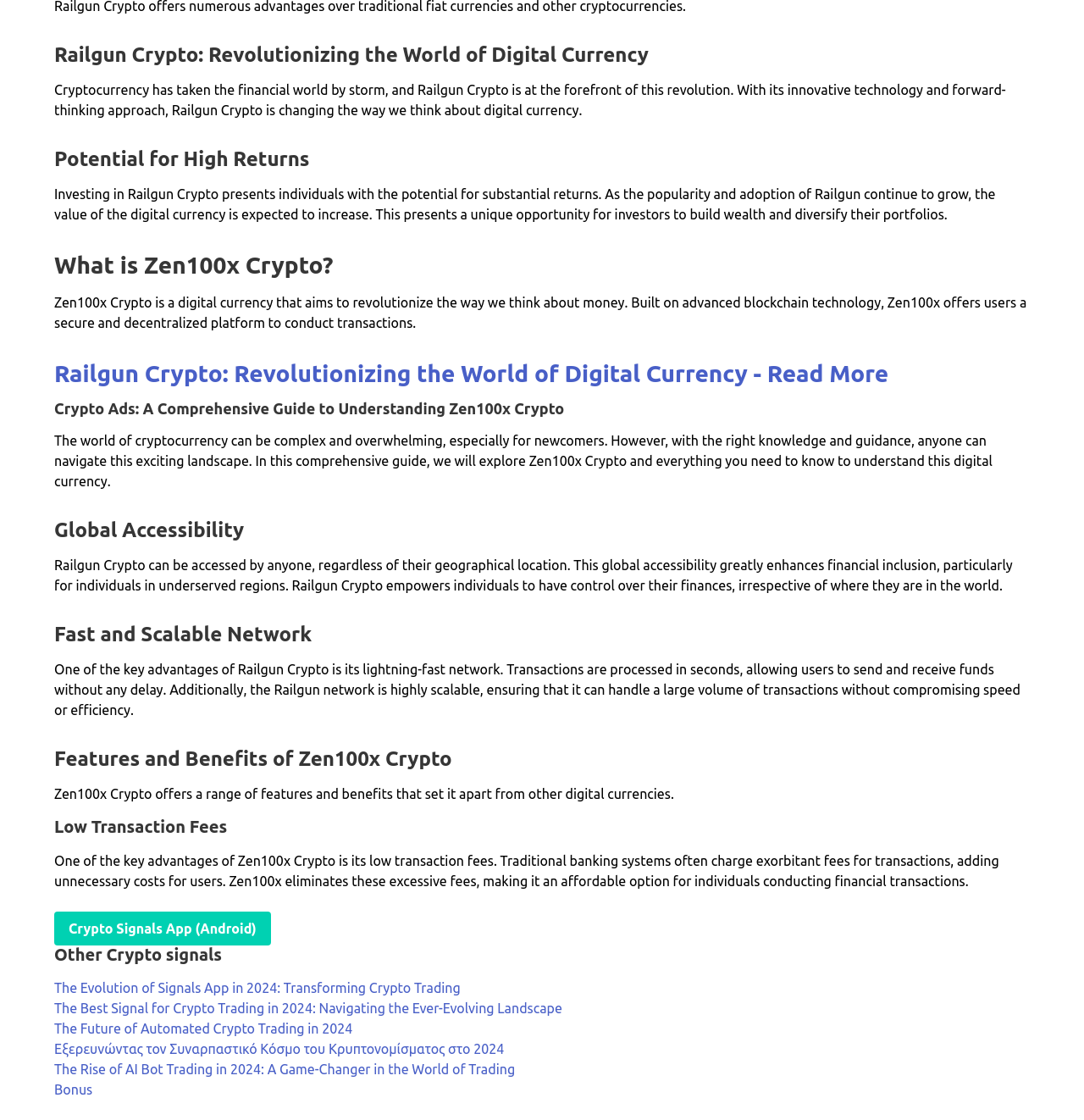Can you find the bounding box coordinates of the area I should click to execute the following instruction: "Learn about Crypto Ads"?

[0.05, 0.357, 0.95, 0.373]